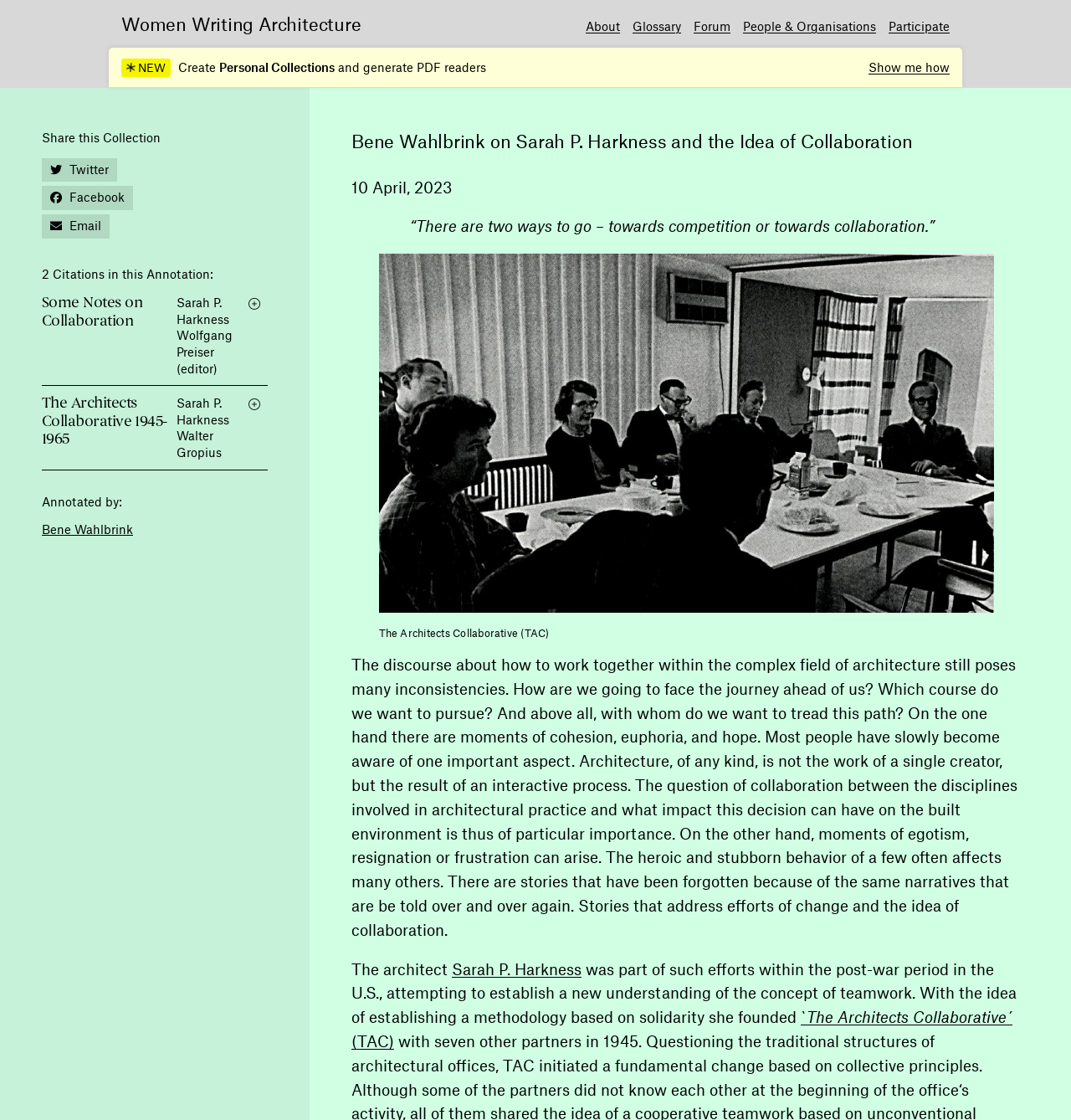Specify the bounding box coordinates of the area to click in order to execute this command: 'Click on 'Share this Collection''. The coordinates should consist of four float numbers ranging from 0 to 1, and should be formatted as [left, top, right, bottom].

[0.039, 0.116, 0.25, 0.131]